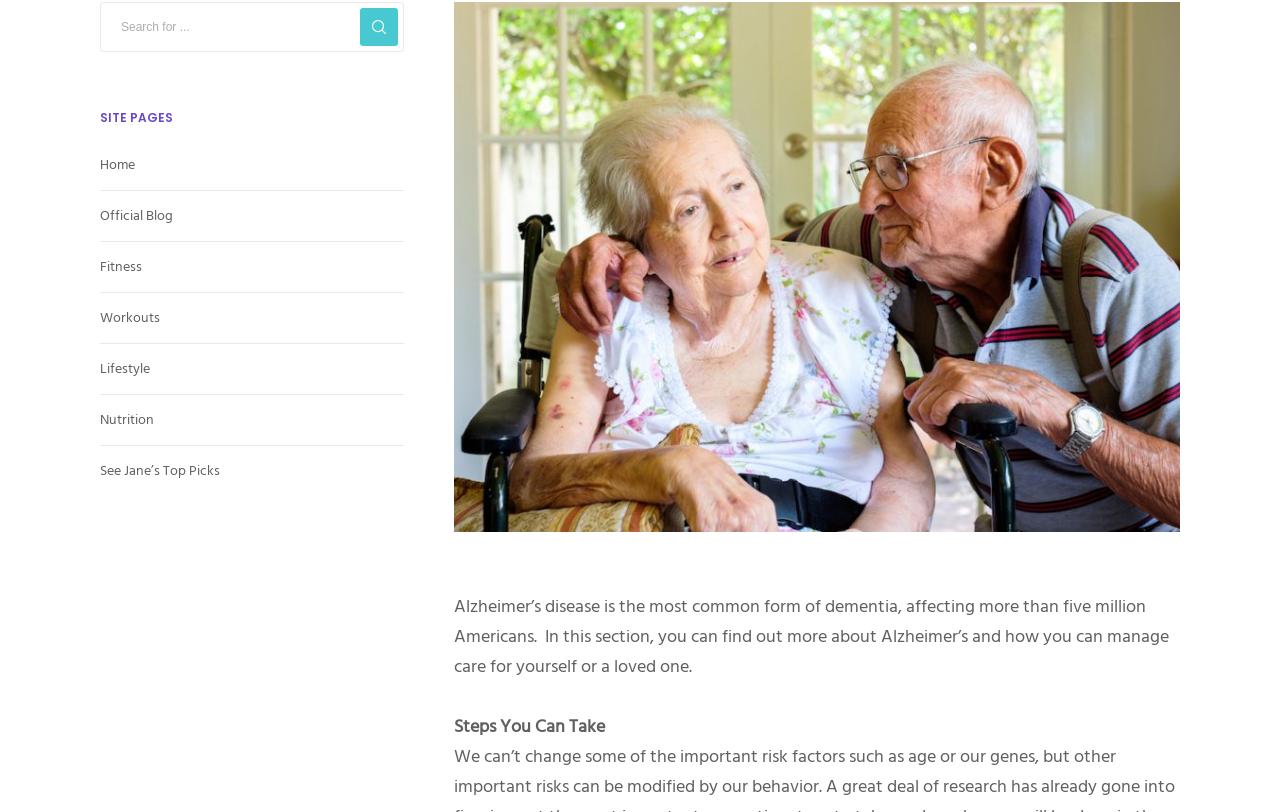From the element description Fitness, predict the bounding box coordinates of the UI element. The coordinates must be specified in the format (top-left x, top-left y, bottom-right x, bottom-right y) and should be within the 0 to 1 range.

[0.078, 0.314, 0.111, 0.342]